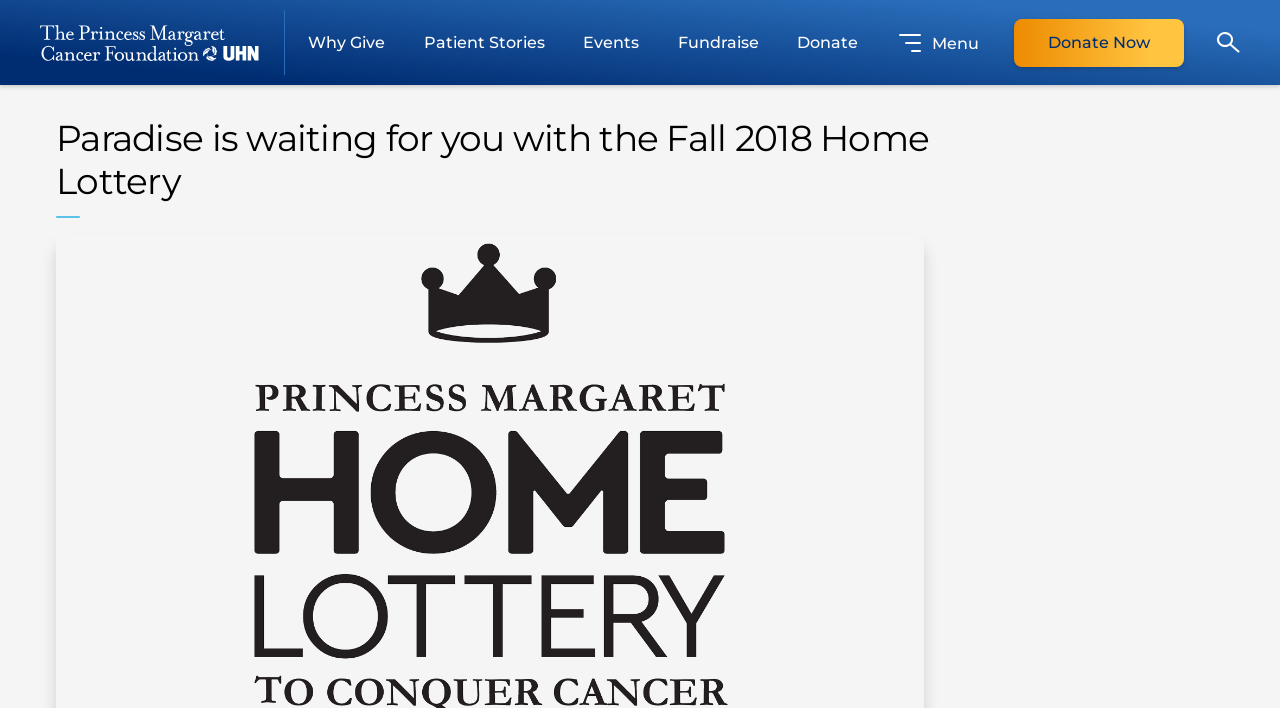Determine the bounding box coordinates of the element that should be clicked to execute the following command: "search for papers".

None